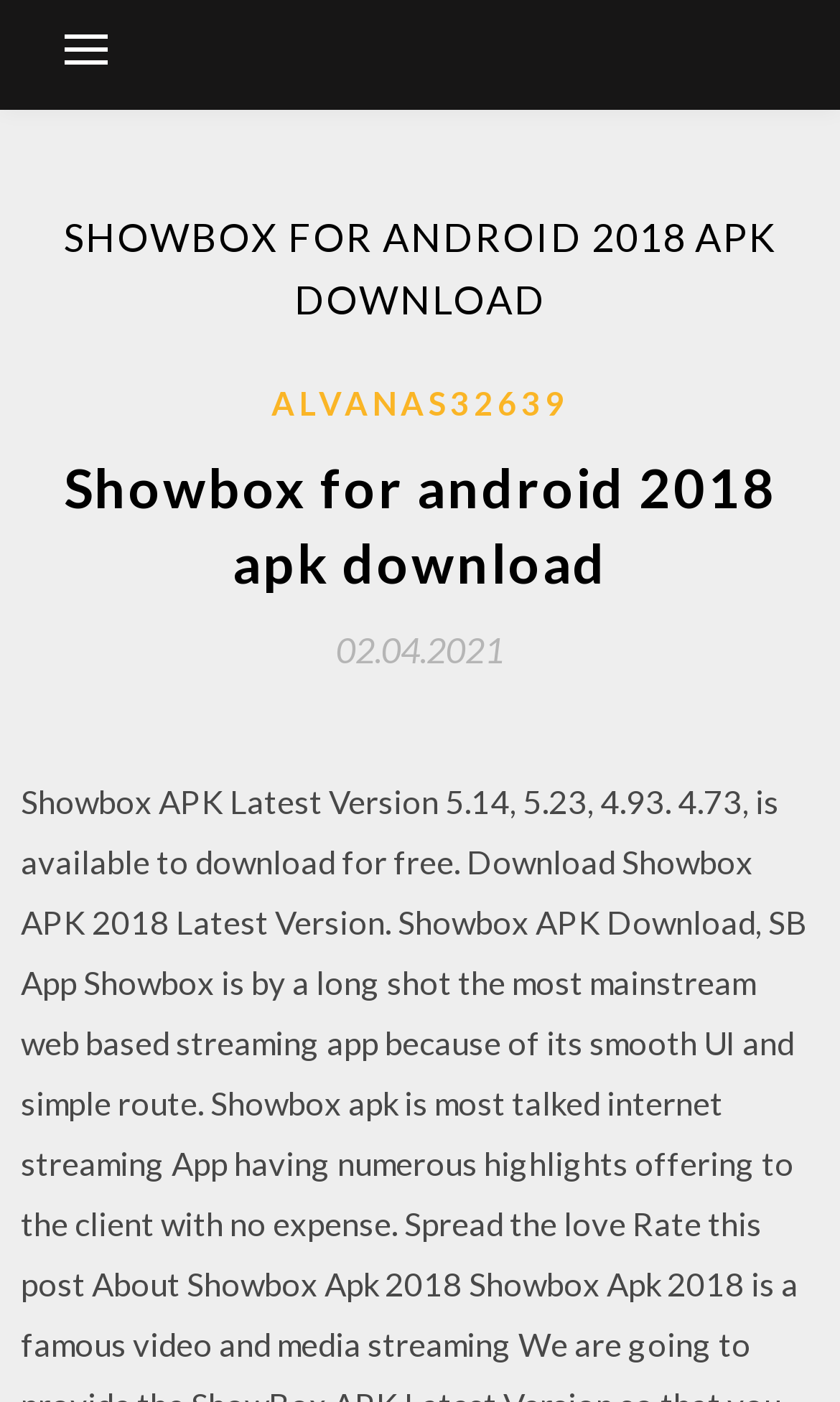Give a one-word or phrase response to the following question: What is the date mentioned on the webpage?

02.04.2021